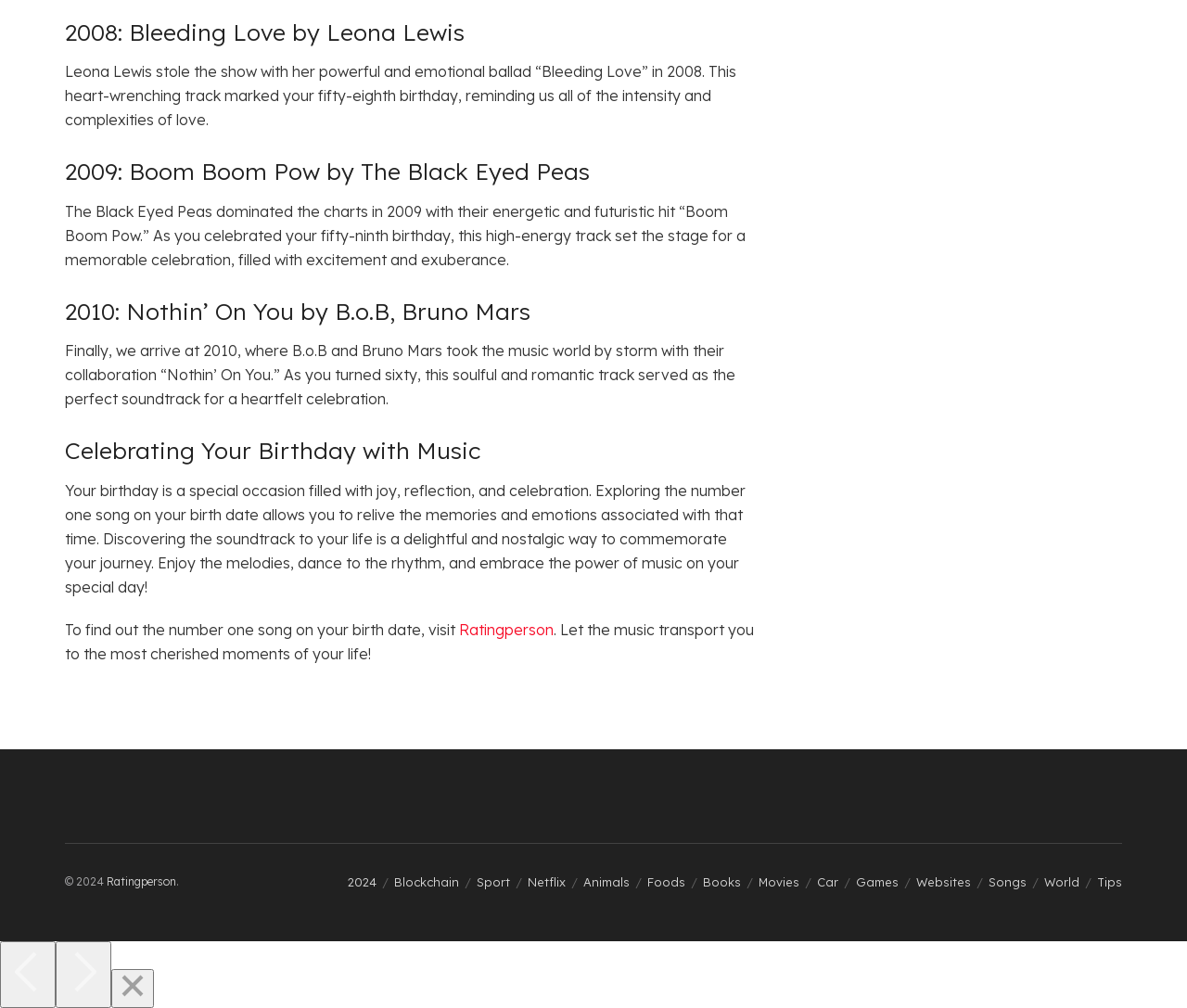Identify the bounding box for the UI element described as: "Netflix". Ensure the coordinates are four float numbers between 0 and 1, formatted as [left, top, right, bottom].

[0.445, 0.867, 0.477, 0.882]